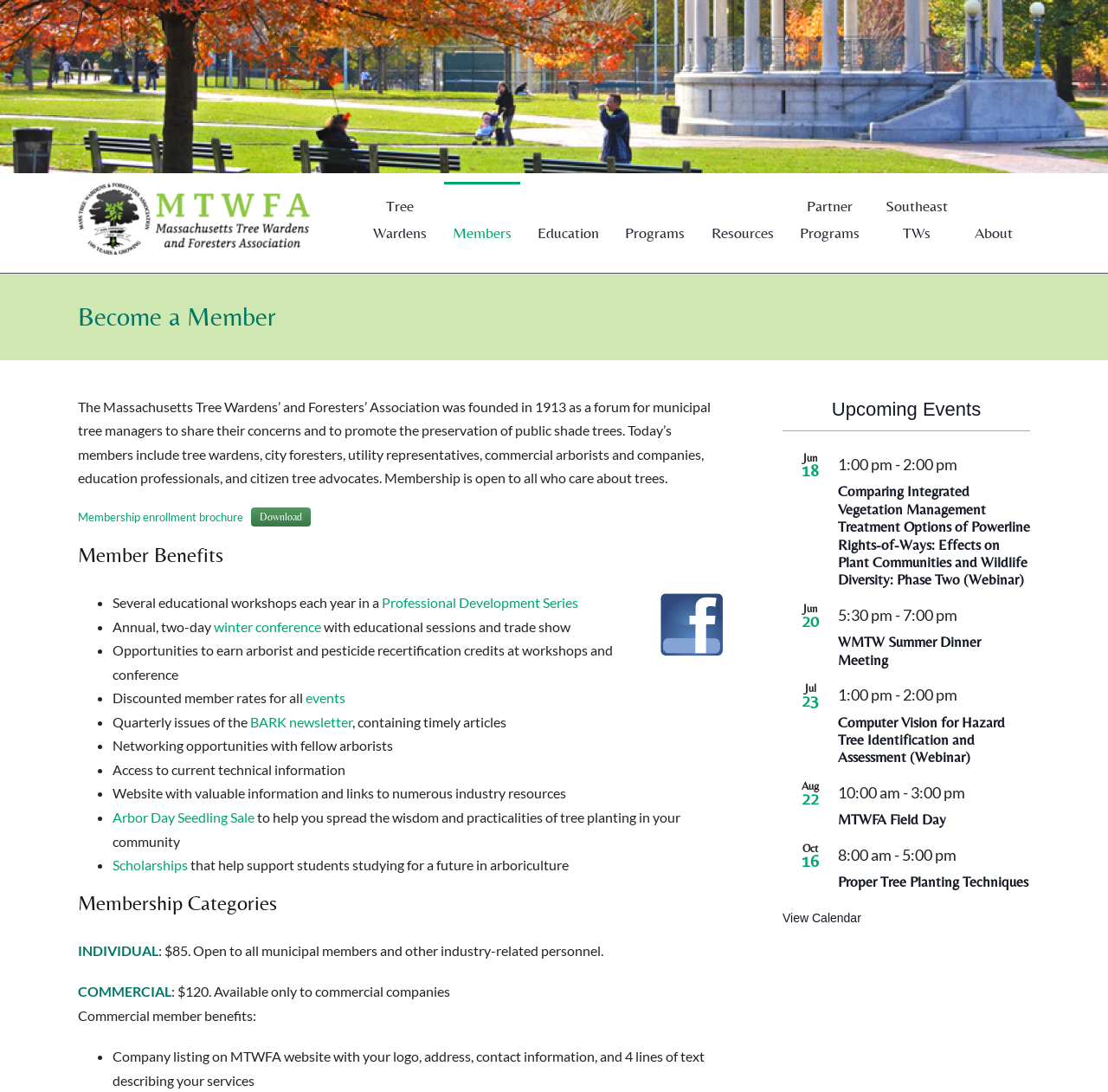Could you provide the bounding box coordinates for the portion of the screen to click to complete this instruction: "Download the brochure"?

[0.227, 0.465, 0.28, 0.482]